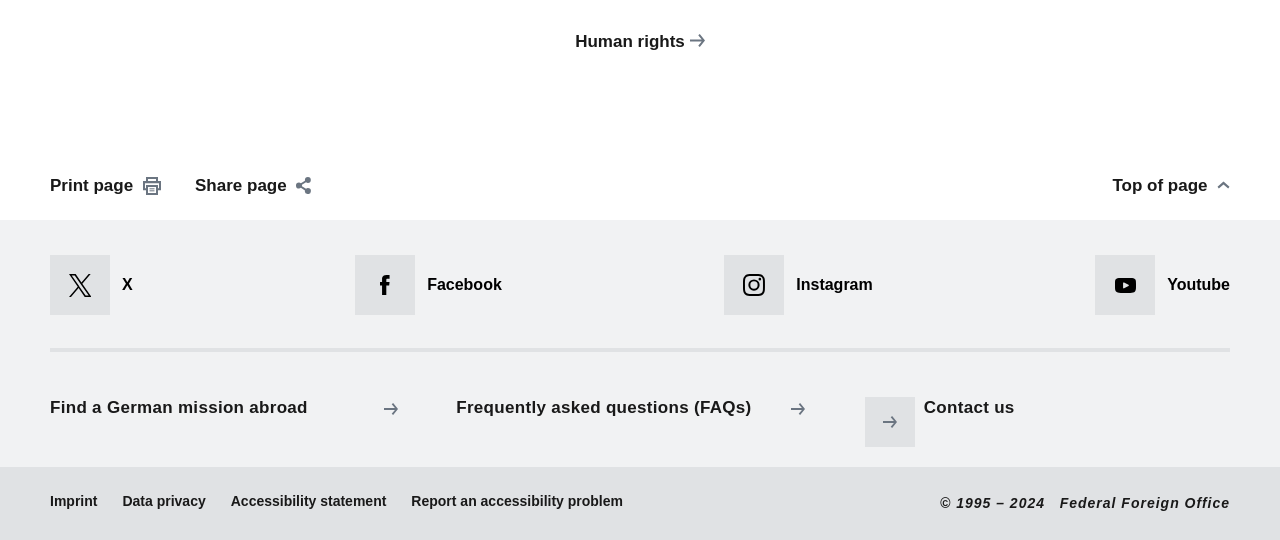Carefully observe the image and respond to the question with a detailed answer:
What is the copyright year range of the website?

The copyright information at the bottom of the webpage indicates that the website's content is copyrighted from 1995 to 2024, which suggests that the website has been in operation for at least 29 years.